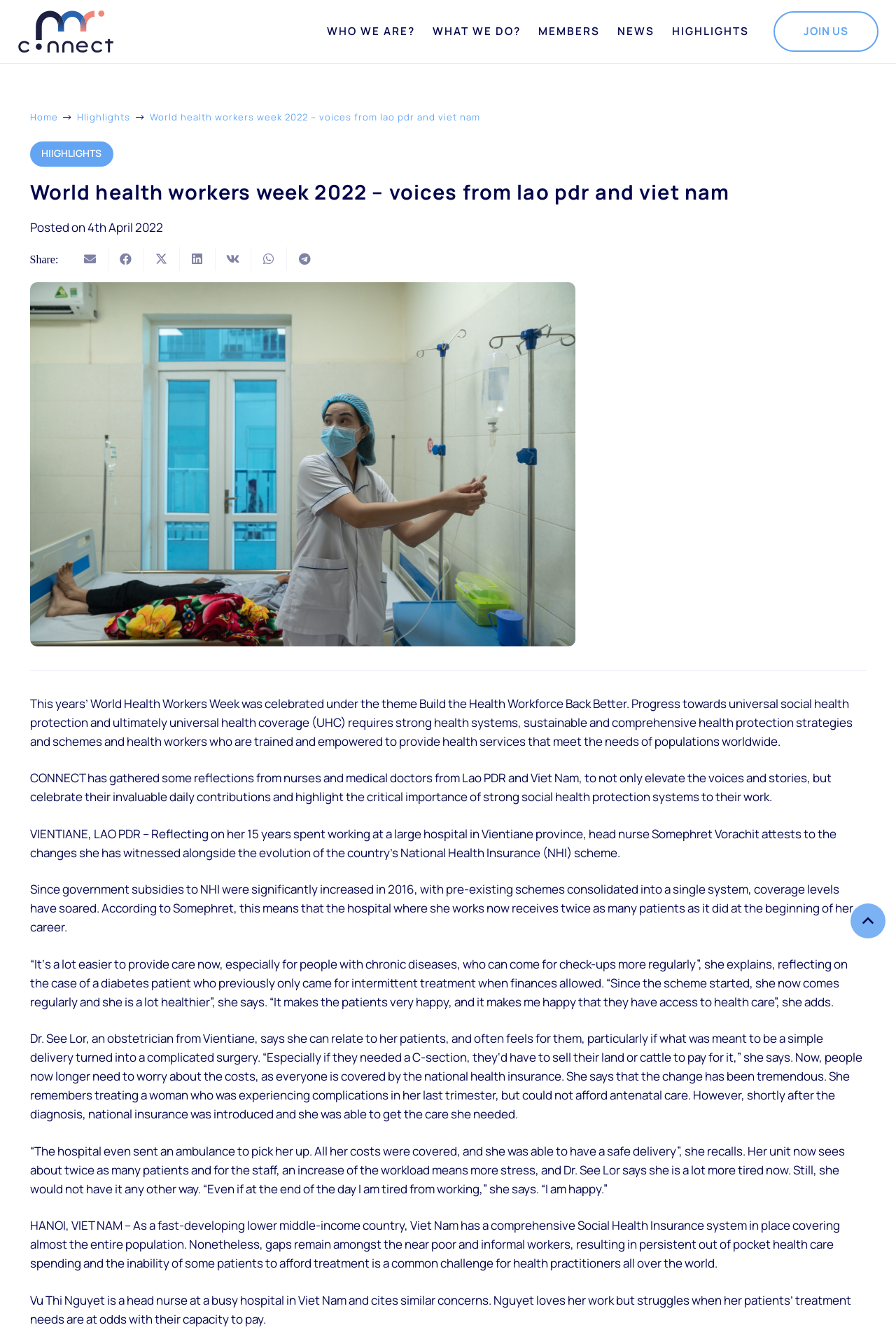Bounding box coordinates are specified in the format (top-left x, top-left y, bottom-right x, bottom-right y). All values are floating point numbers bounded between 0 and 1. Please provide the bounding box coordinate of the region this sentence describes: What we do?

[0.483, 0.01, 0.582, 0.037]